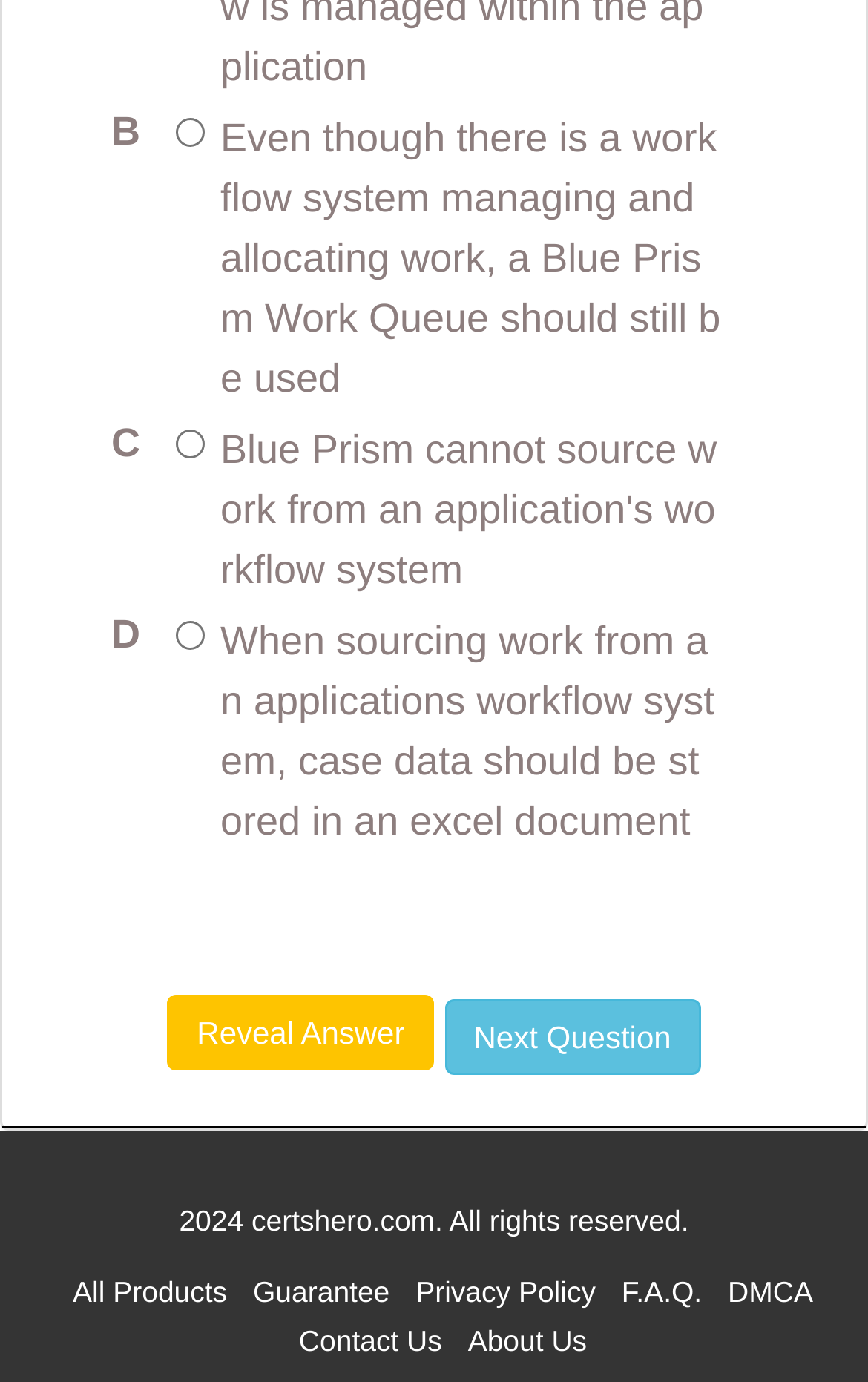Please identify the bounding box coordinates of the element's region that needs to be clicked to fulfill the following instruction: "Click the Reveal Answer button". The bounding box coordinates should consist of four float numbers between 0 and 1, i.e., [left, top, right, bottom].

[0.193, 0.719, 0.5, 0.774]